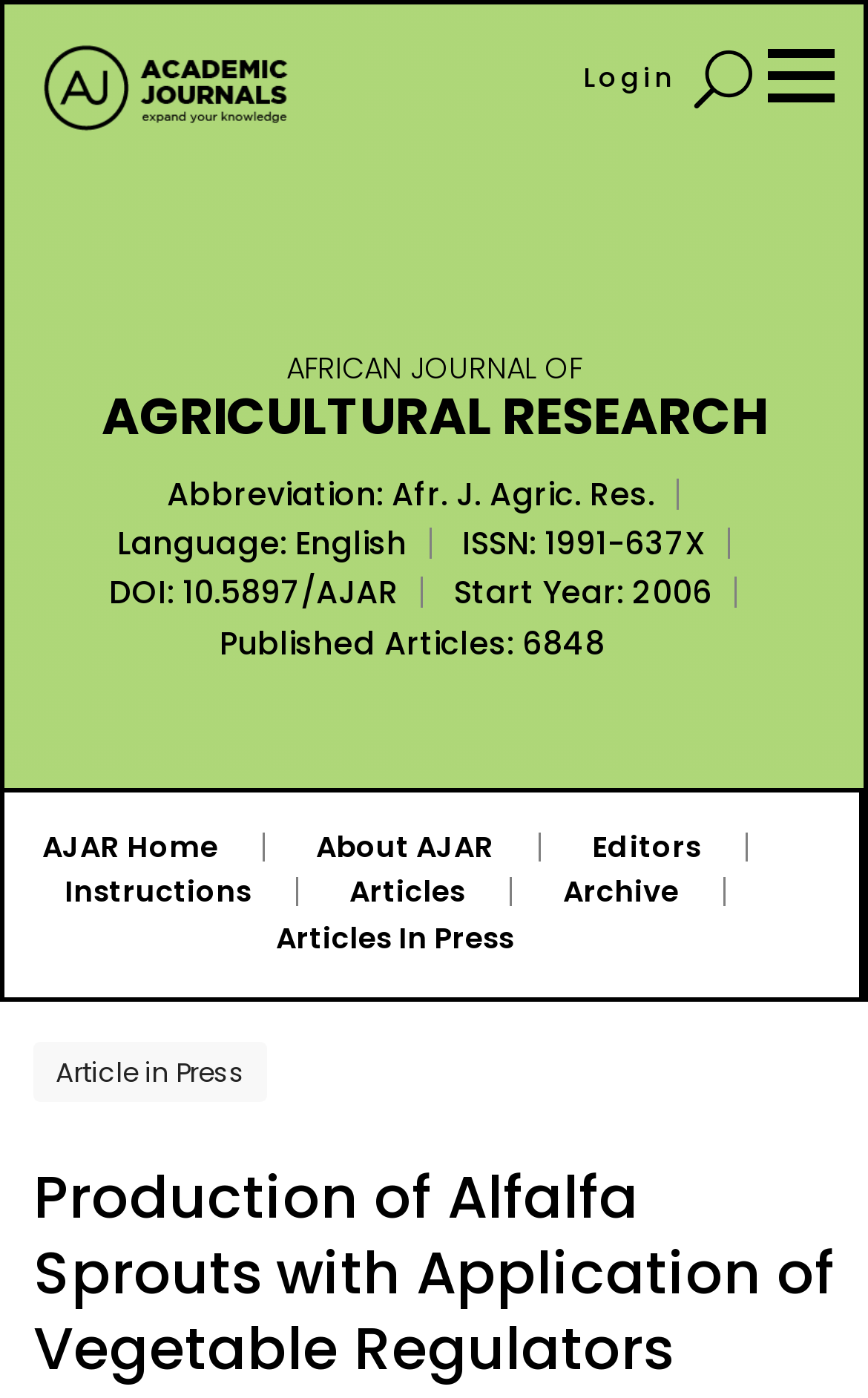What is the abbreviation of African Journal of Agricultural Research?
Please respond to the question with a detailed and well-explained answer.

I found the abbreviation by looking at the static text elements on the webpage, specifically the one that says 'Abbreviation: Afr. J. Agric. Res.'